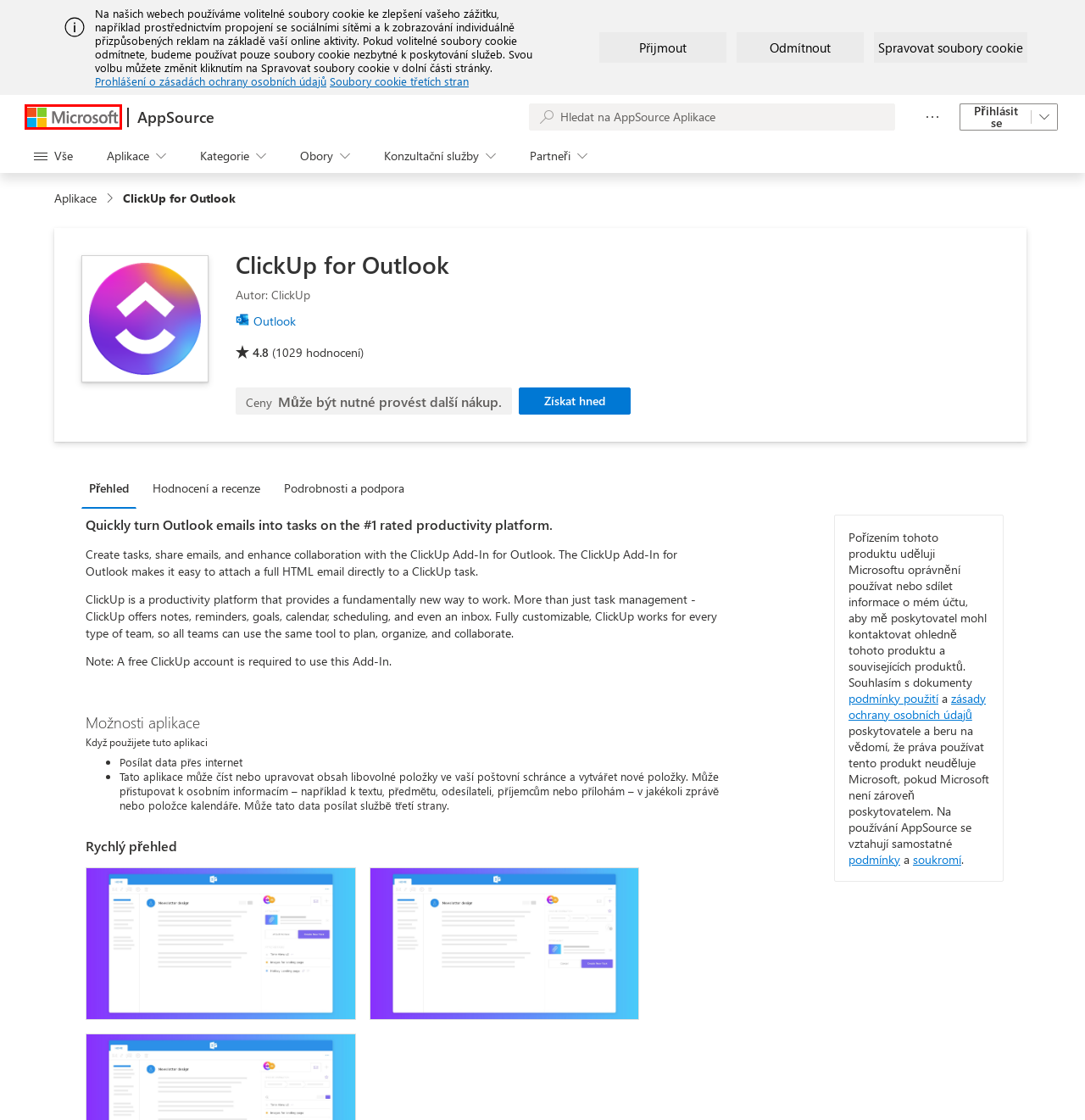Given a webpage screenshot featuring a red rectangle around a UI element, please determine the best description for the new webpage that appears after the element within the bounding box is clicked. The options are:
A. Computers and Laptops for Schools | Microsoft Education
B. Microsoft Commercial Marketplace Terms of Use | Microsoft Learn
C. Home | Microsoft Careers
D. Microsoft Copilot | Microsoft AI
E. Microsoft Investor Relations - Home Page
F. Microsoft Cloud – důvěryhodná cloudová platforma
G. ClickUp™ | Privacy Policy
H. Your request has been blocked. This could be
                        due to several reasons.

H